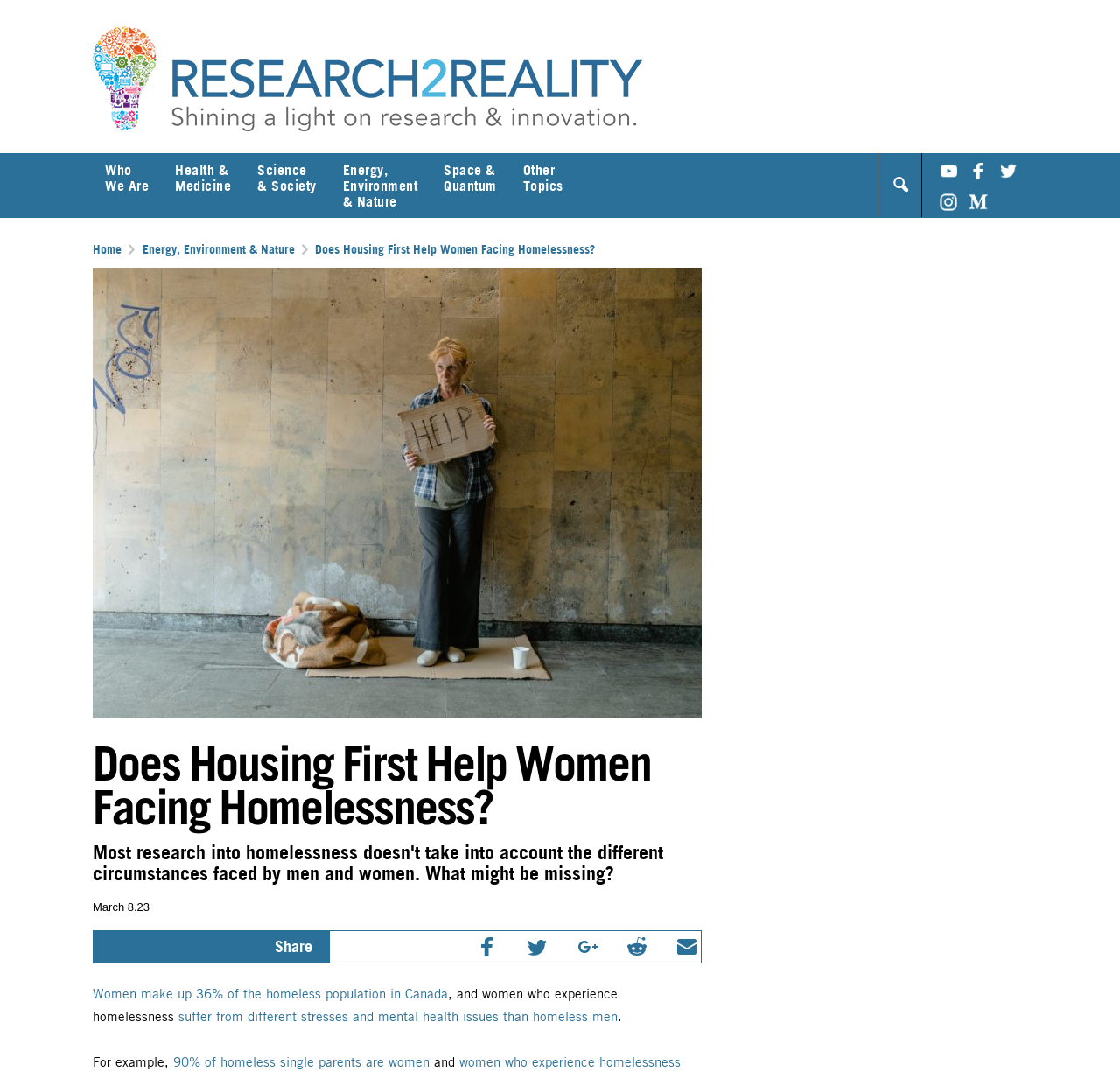Identify the primary heading of the webpage and provide its text.

Does Housing First Help Women Facing Homelessness?